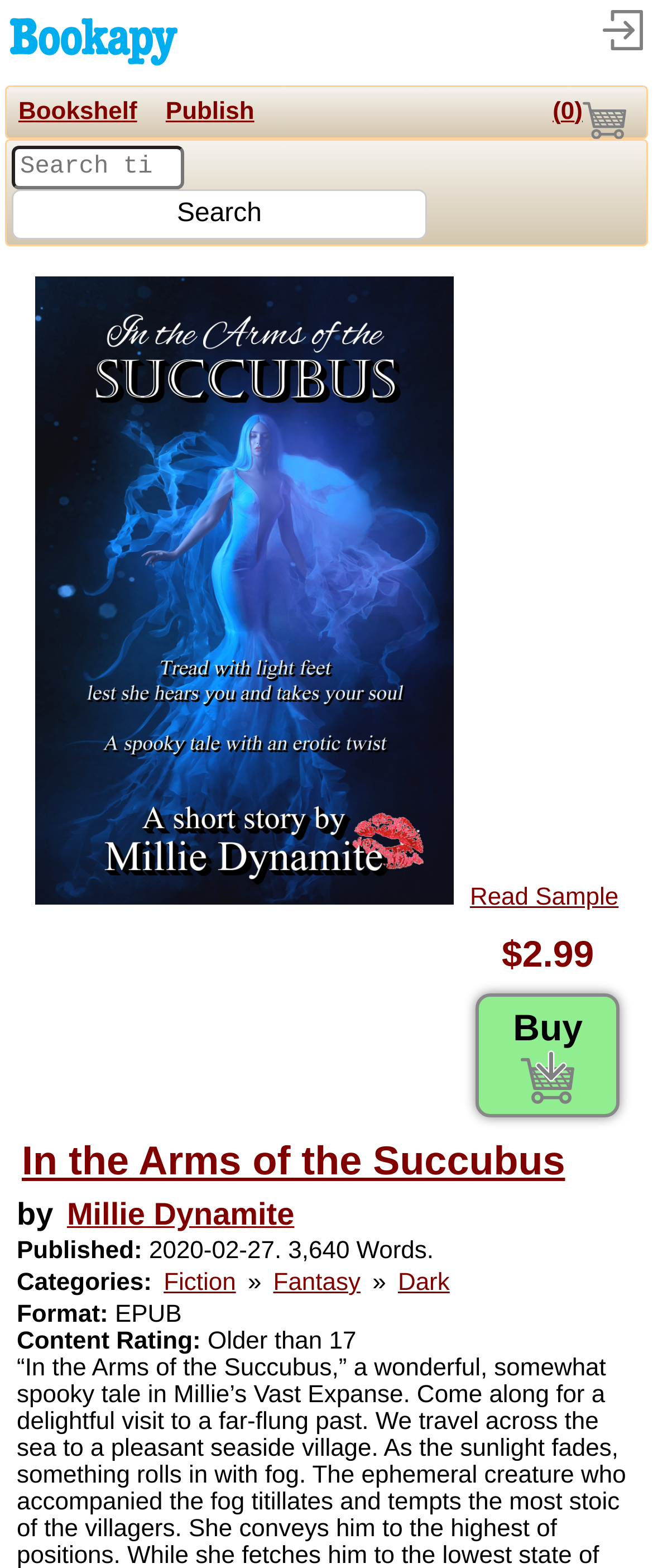Identify the bounding box coordinates of the element that should be clicked to fulfill this task: "Contact & opening hours". The coordinates should be provided as four float numbers between 0 and 1, i.e., [left, top, right, bottom].

None